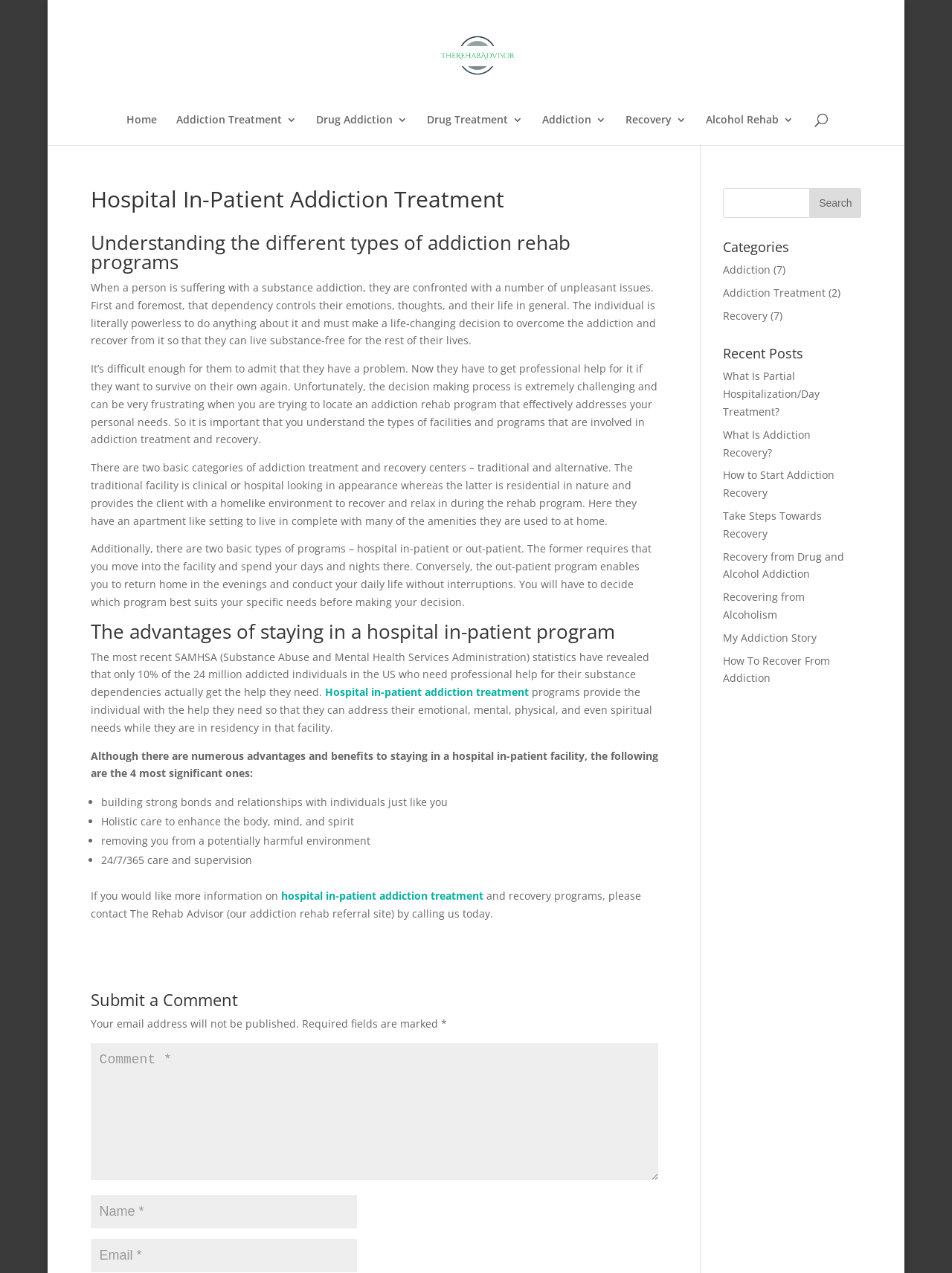Locate the bounding box coordinates of the area where you should click to accomplish the instruction: "Click the link to autodesk 3ds max certified user digital study packet".

None